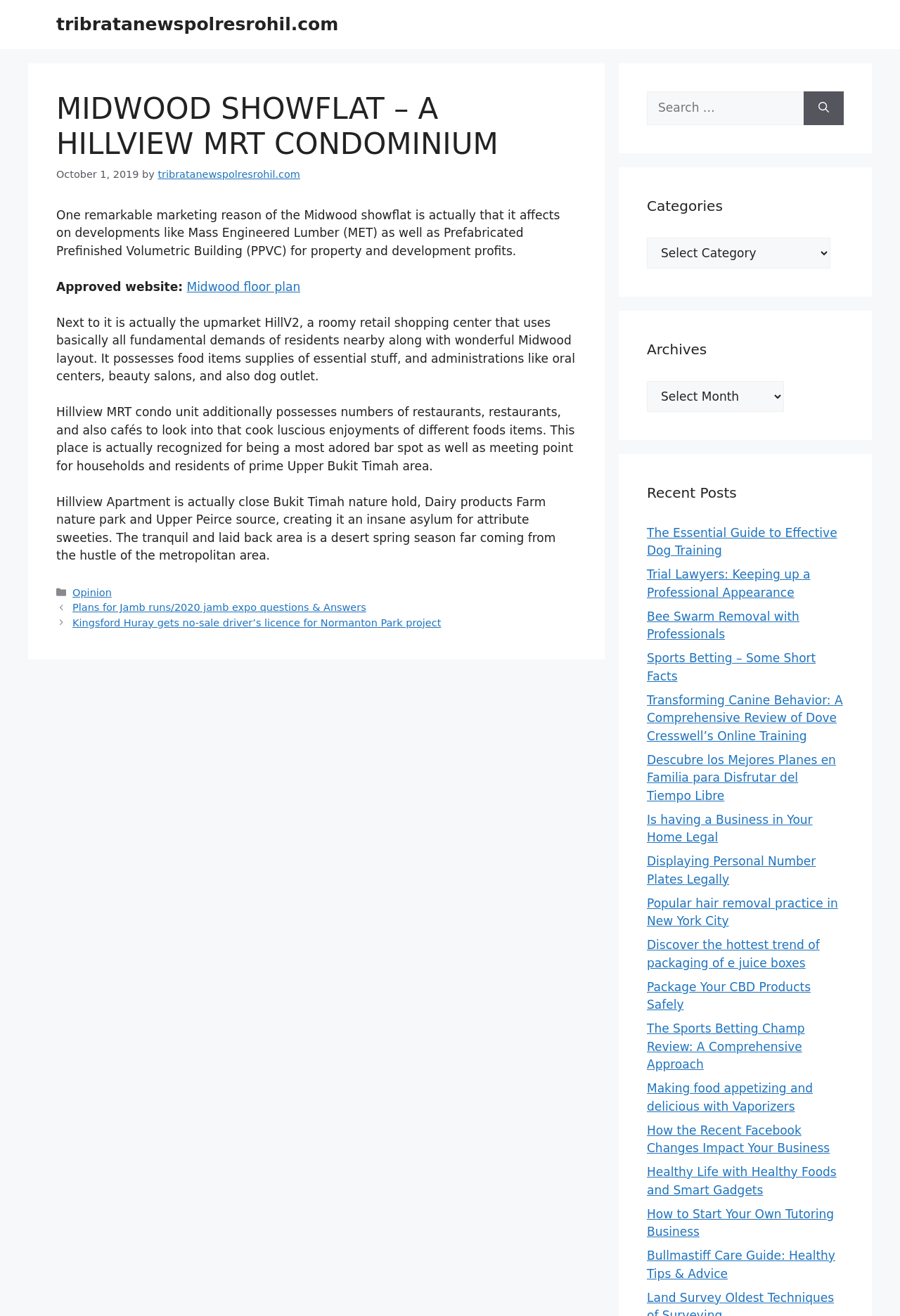Predict the bounding box coordinates of the UI element that matches this description: "Opinion". The coordinates should be in the format [left, top, right, bottom] with each value between 0 and 1.

[0.081, 0.446, 0.124, 0.454]